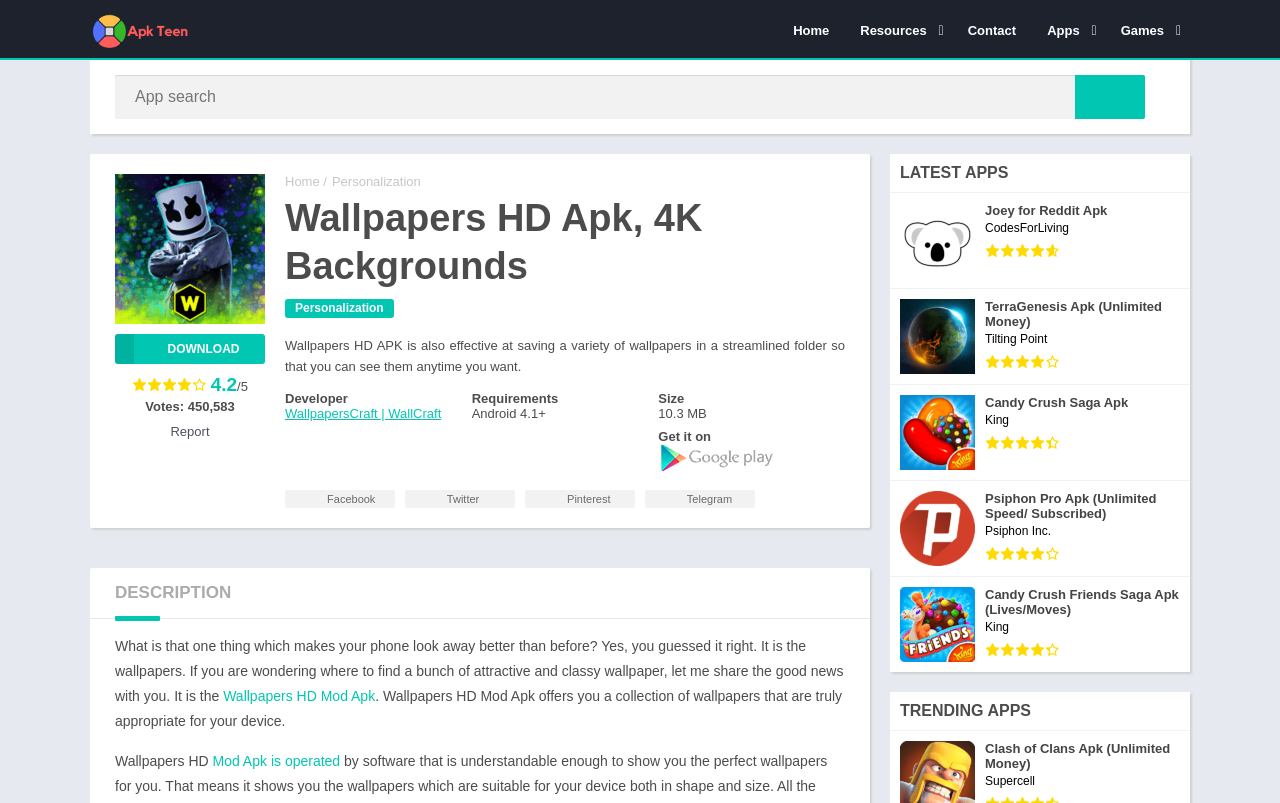Please provide a detailed answer to the question below based on the screenshot: 
What is the rating of the app?

I found the rating of the app by looking at the static text '4.2' and '/5' near the download button. This indicates that the app has a rating of 4.2 out of 5.